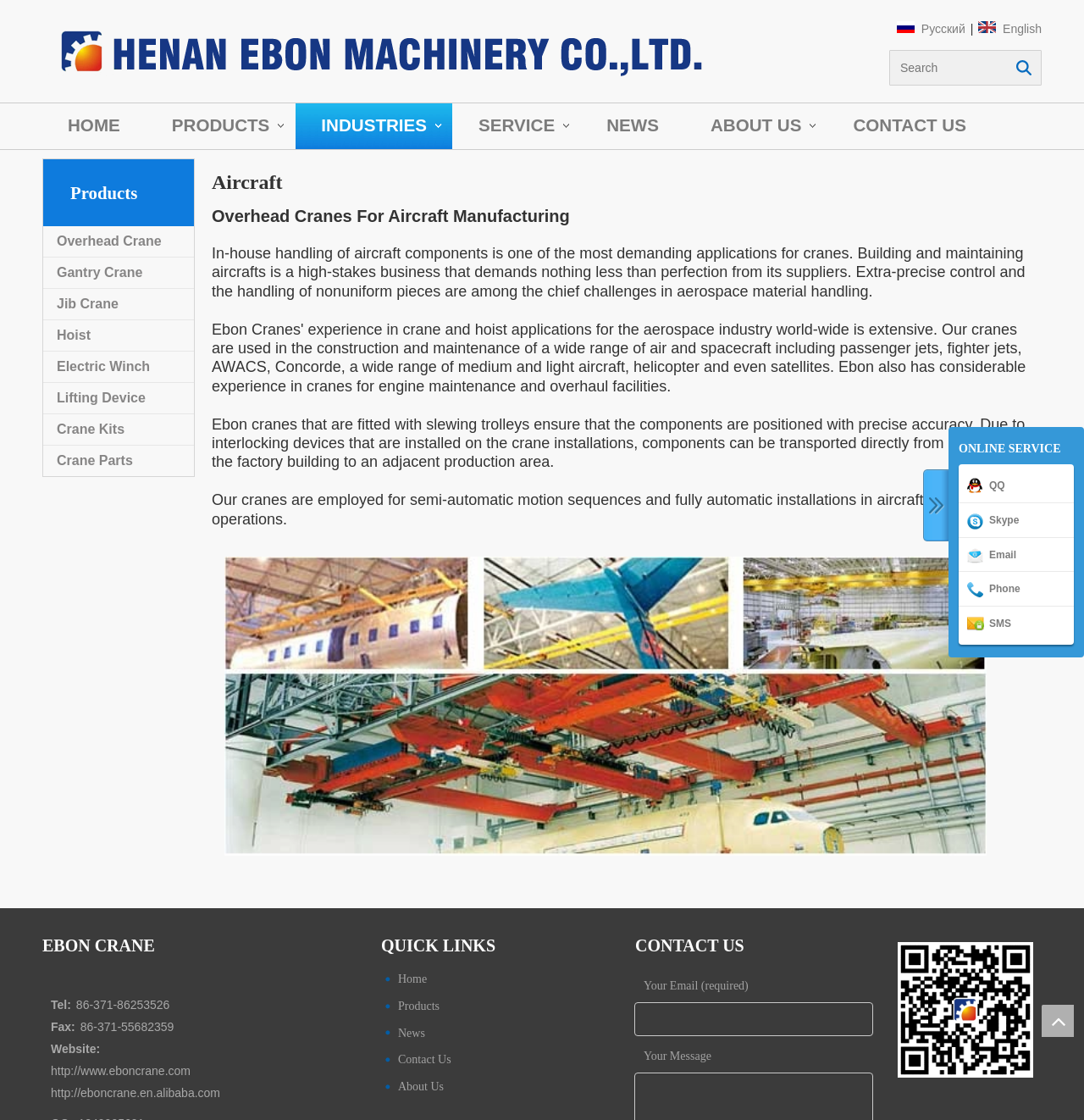Please find the bounding box coordinates for the clickable element needed to perform this instruction: "Learn more about Ebon crane".

[0.047, 0.95, 0.176, 0.962]